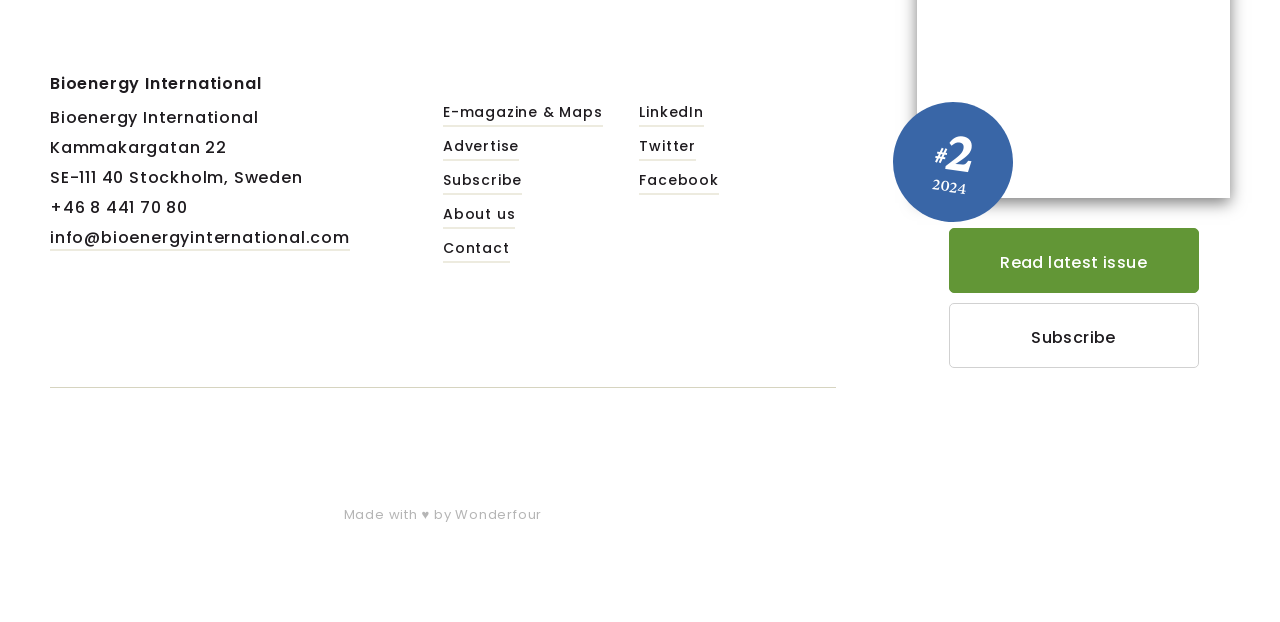Please identify the bounding box coordinates of the element's region that needs to be clicked to fulfill the following instruction: "Visit the E-magazine & Maps page". The bounding box coordinates should consist of four float numbers between 0 and 1, i.e., [left, top, right, bottom].

[0.346, 0.167, 0.471, 0.204]